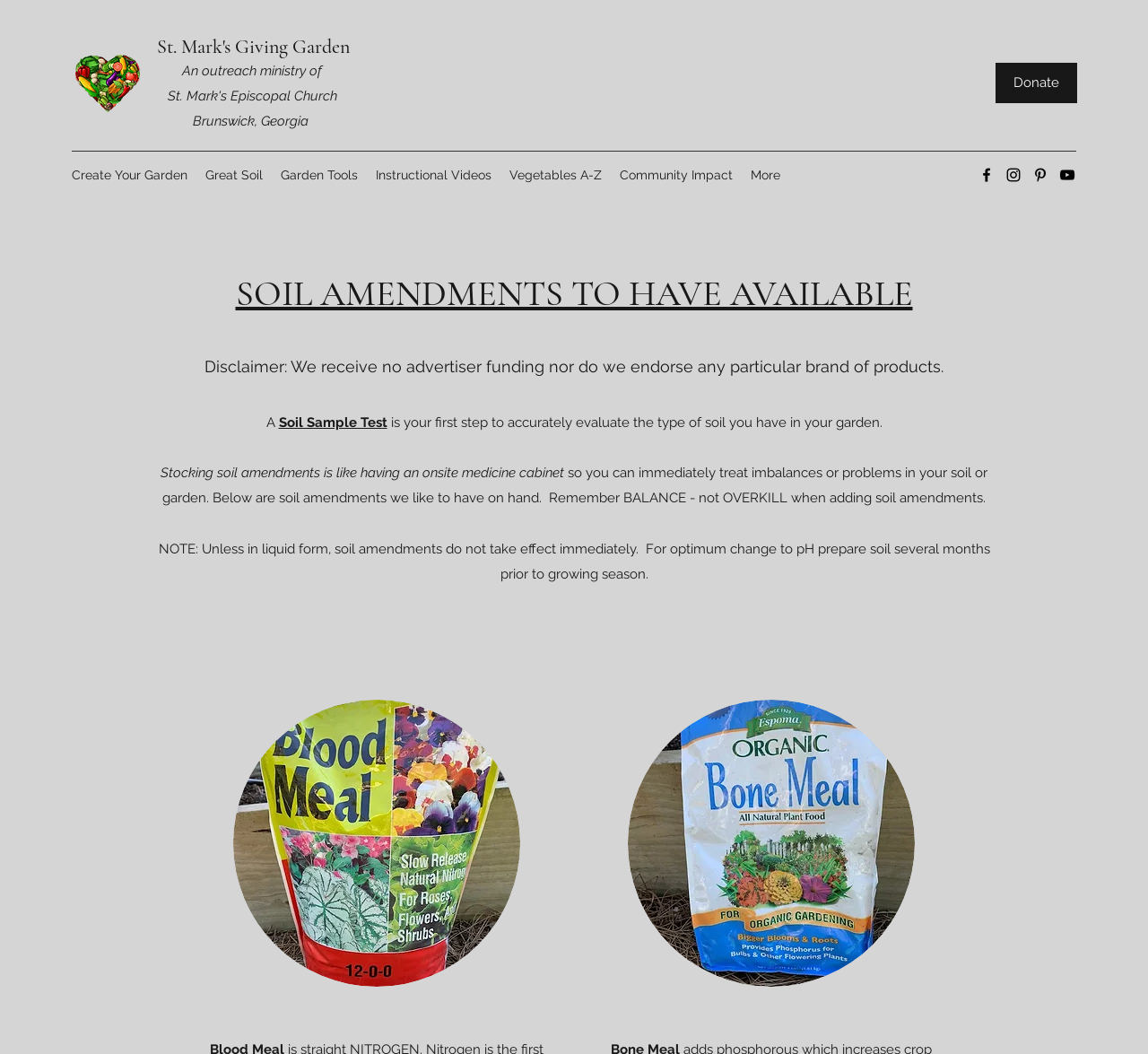Answer the question with a brief word or phrase:
What is the name of the church associated with the Giving Garden?

St. Mark's Episcopal Church